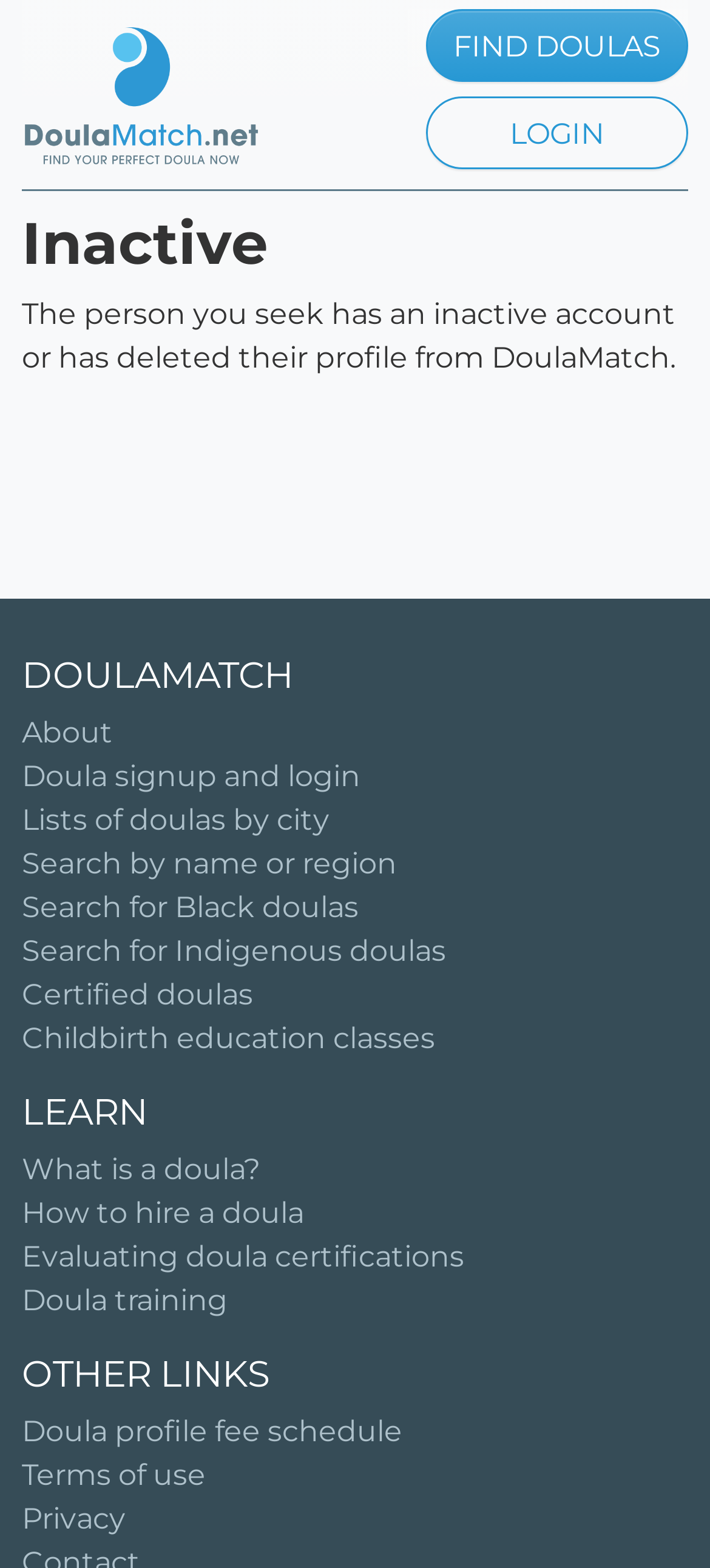How many types of doula searches are available?
Examine the image closely and answer the question with as much detail as possible.

The types of doula searches available can be found by looking at the link elements under the main section of the page. There are five types of searches available: 'Lists of doulas by city', 'Search by name or region', 'Search for Black doulas', 'Search for Indigenous doulas', and 'Certified doulas'.